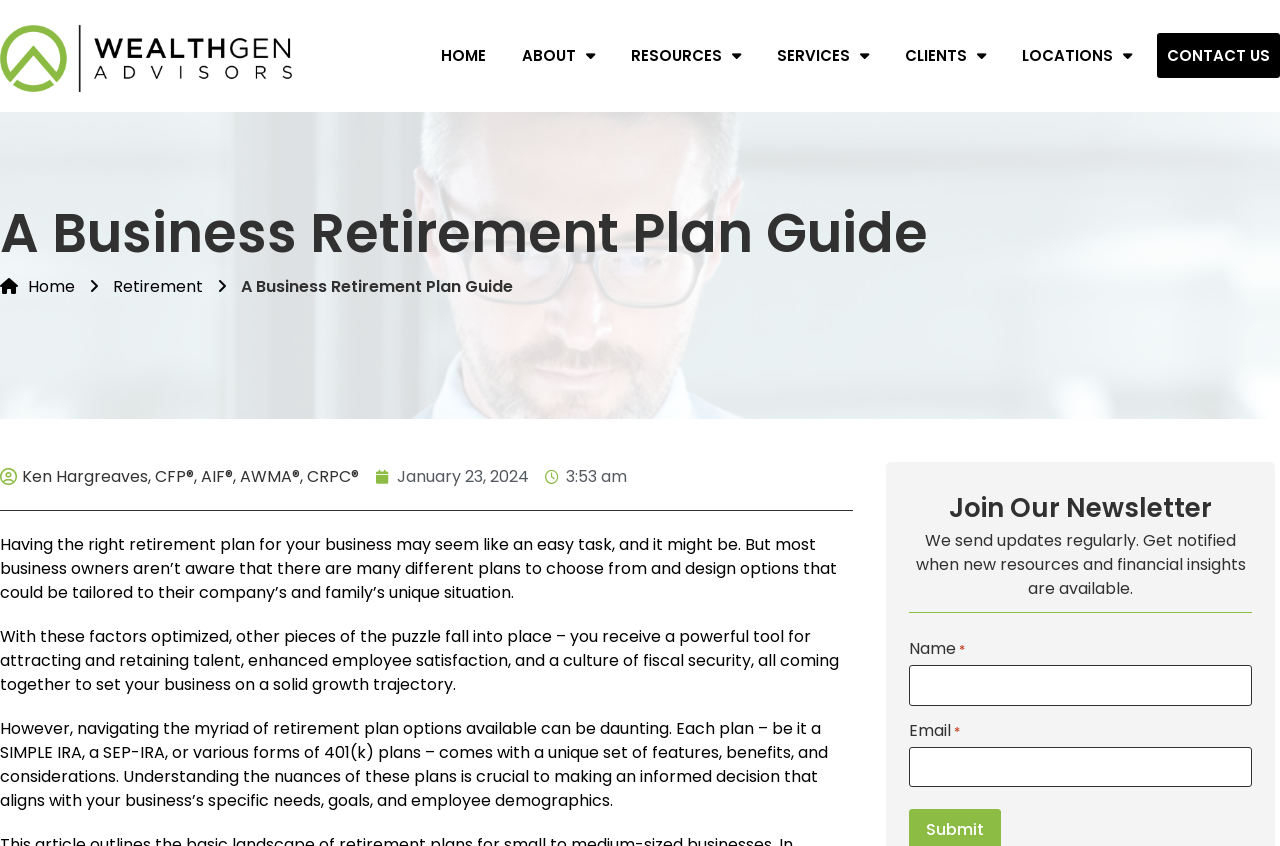Review the image closely and give a comprehensive answer to the question: What is the purpose of the newsletter?

The purpose of the newsletter is to receive updates and financial insights, as mentioned in the webpage. The newsletter section is located at the bottom of the webpage and has a heading 'Join Our Newsletter'.